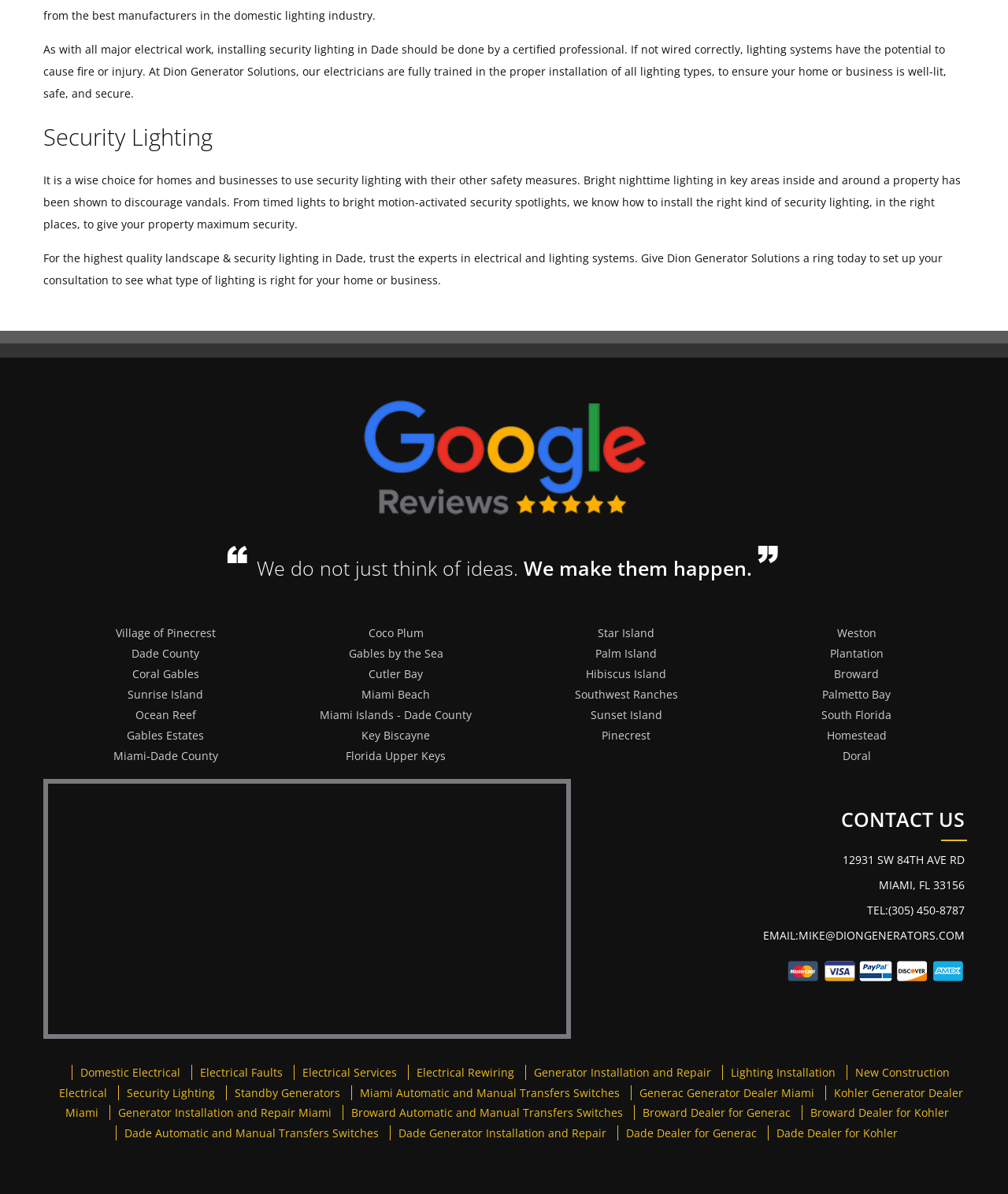Determine the bounding box coordinates for the region that must be clicked to execute the following instruction: "Click the 'google-review-button' link".

[0.359, 0.38, 0.641, 0.395]